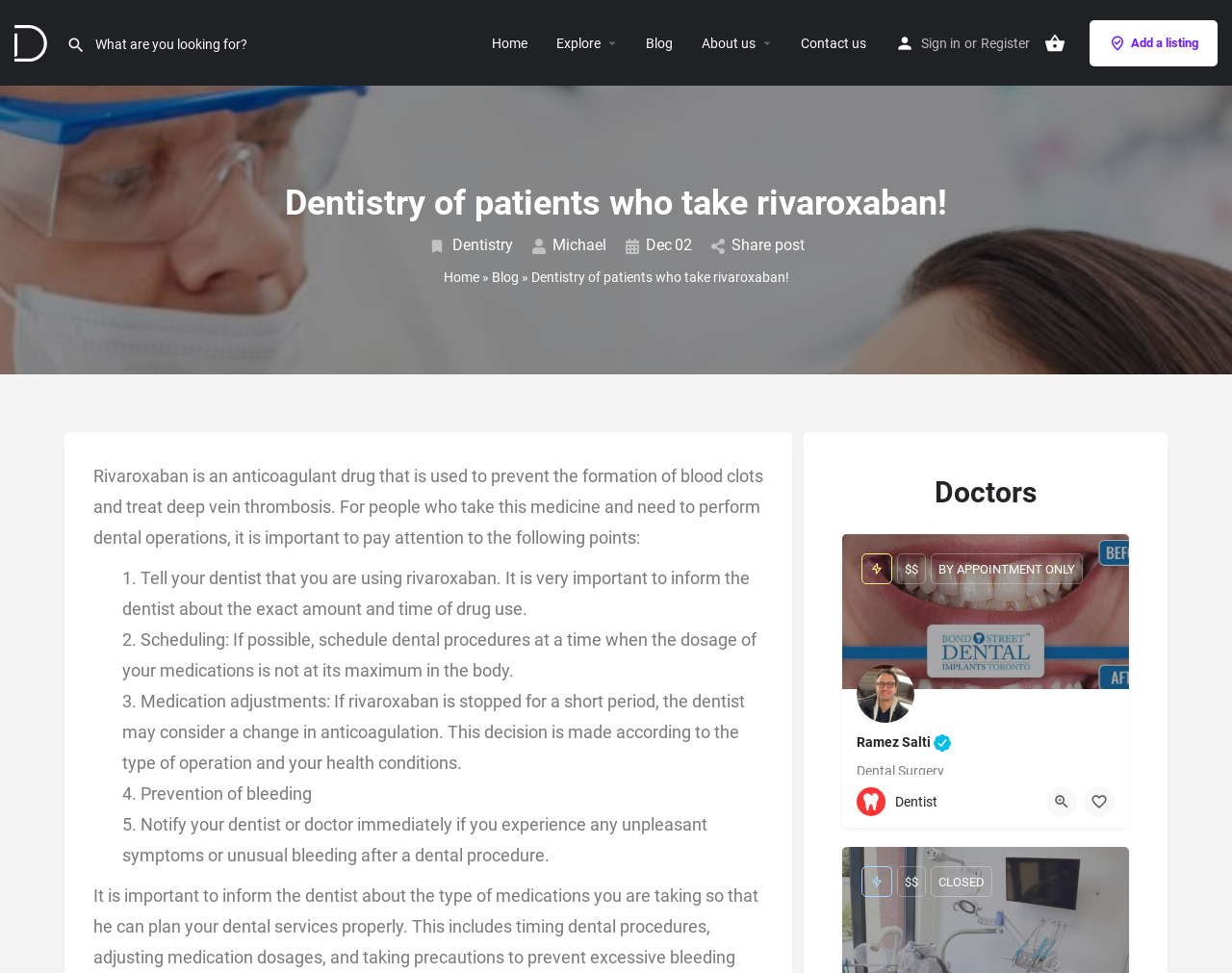Pinpoint the bounding box coordinates of the element you need to click to execute the following instruction: "Read the blog". The bounding box should be represented by four float numbers between 0 and 1, in the format [left, top, right, bottom].

[0.524, 0.034, 0.546, 0.054]